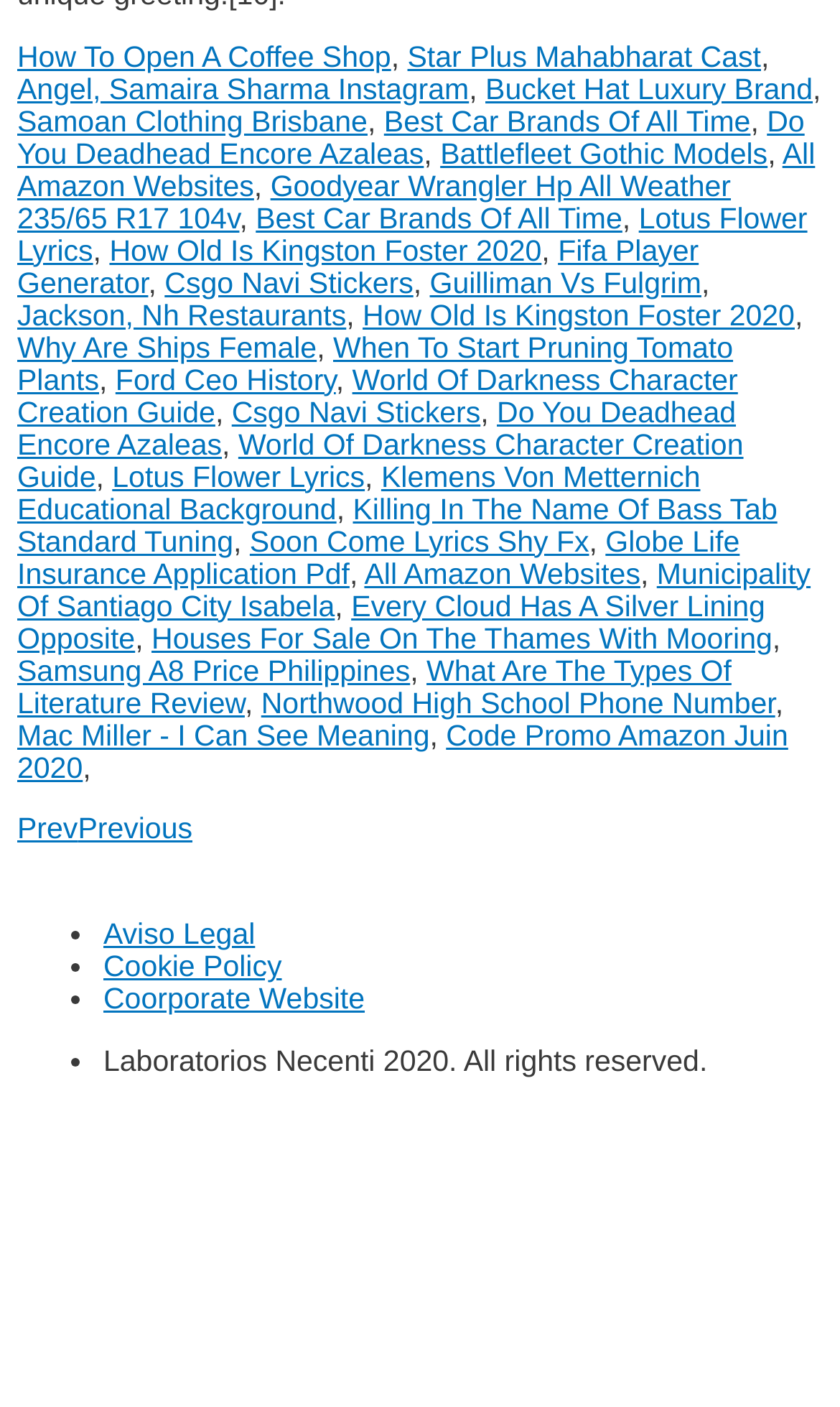What is the text of the footer section?
Look at the screenshot and respond with a single word or phrase.

Laboratorios Necenti 2020. All rights reserved.